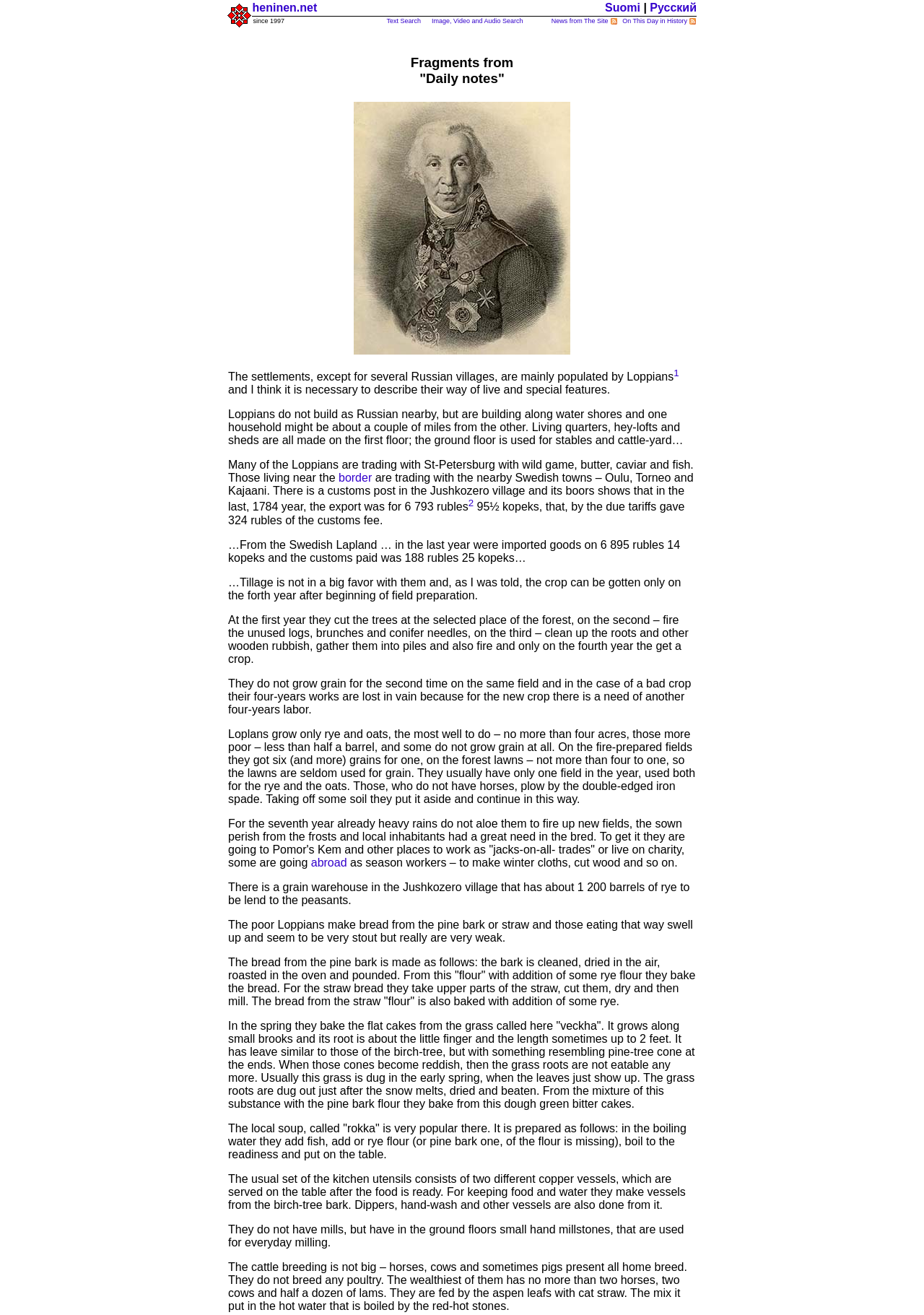What is the website's main topic?
Using the visual information from the image, give a one-word or short-phrase answer.

Daily notes